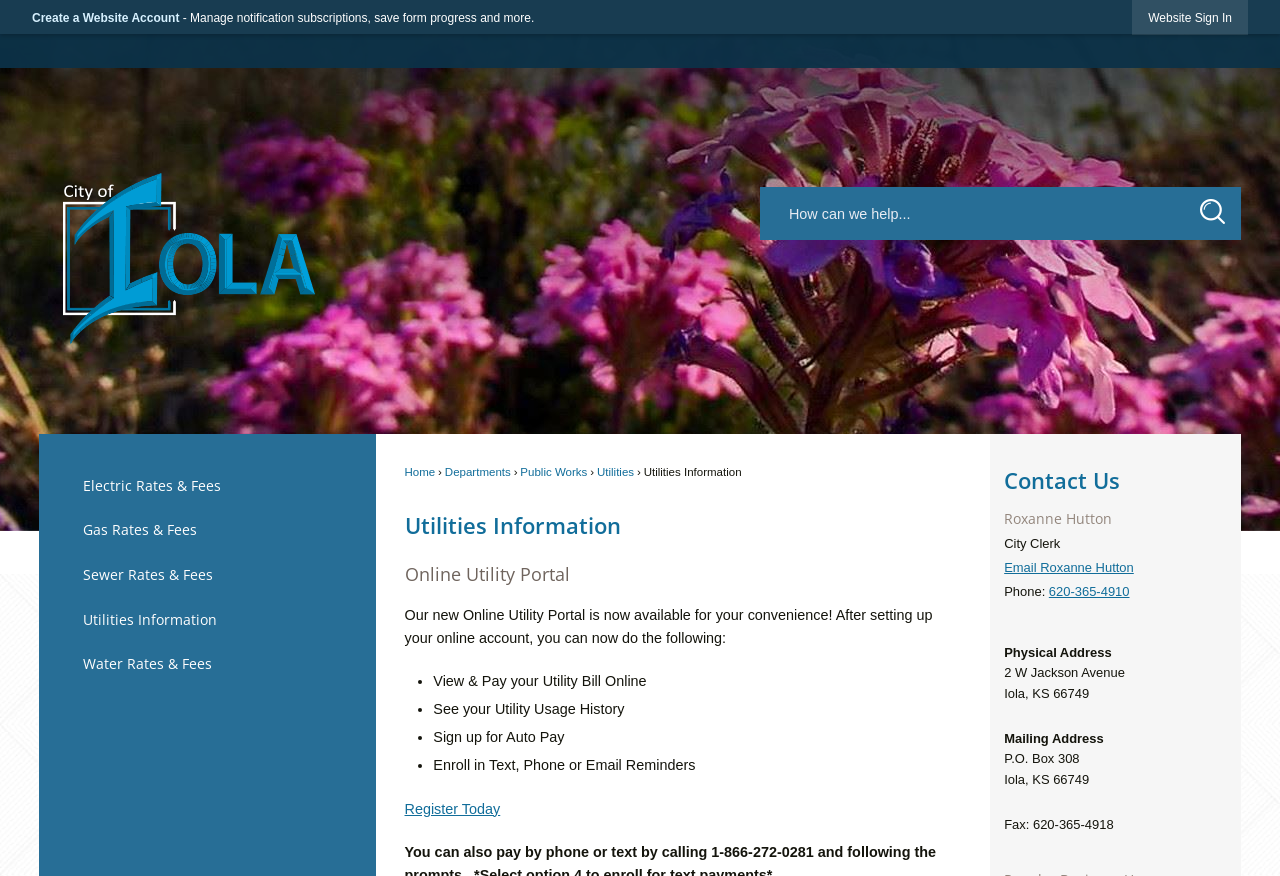Given the element description: "I'm OK With Cookies", predict the bounding box coordinates of the UI element it refers to, using four float numbers between 0 and 1, i.e., [left, top, right, bottom].

None